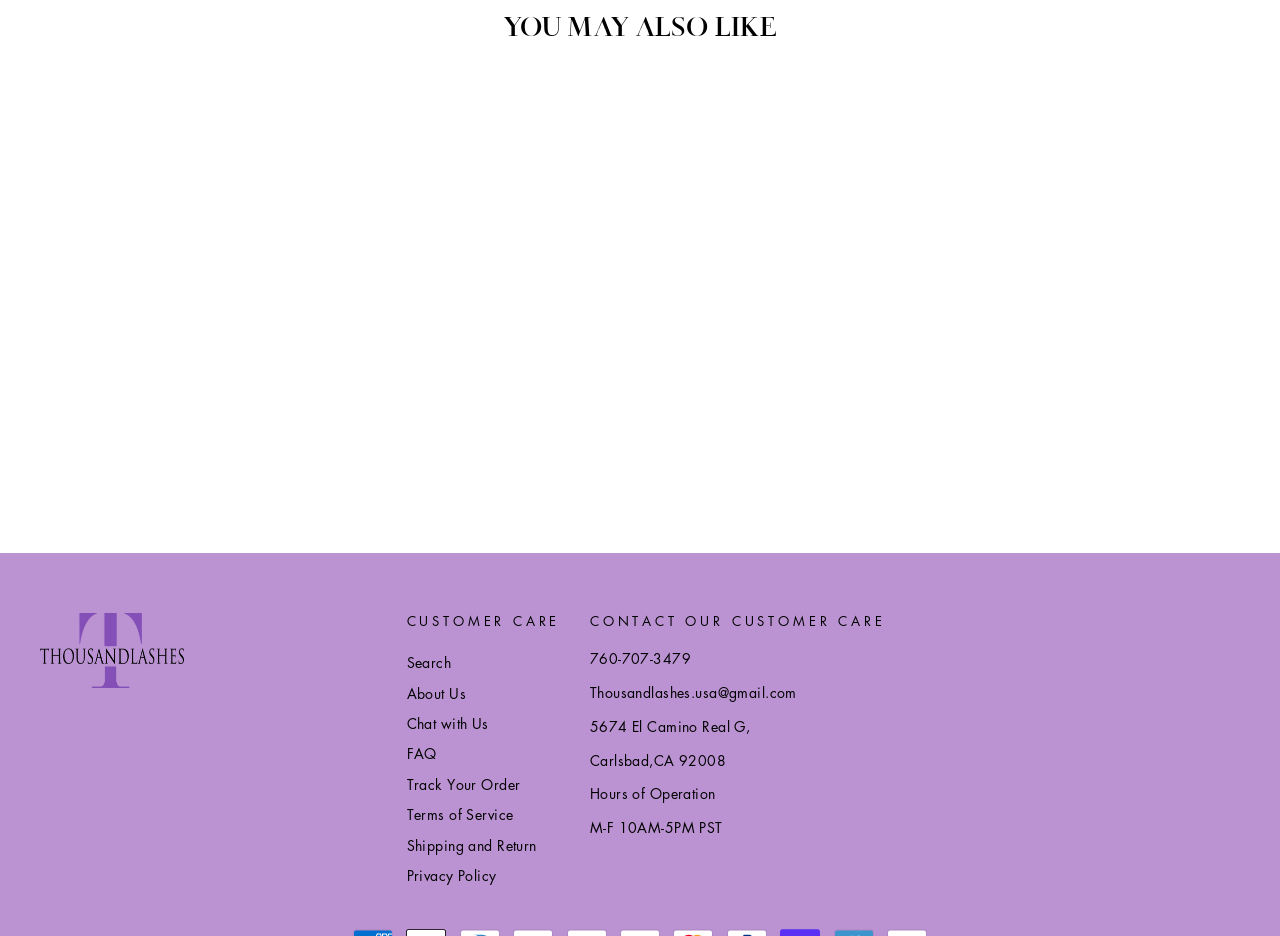Identify the bounding box coordinates of the section that should be clicked to achieve the task described: "contact customer care".

[0.461, 0.693, 0.54, 0.714]